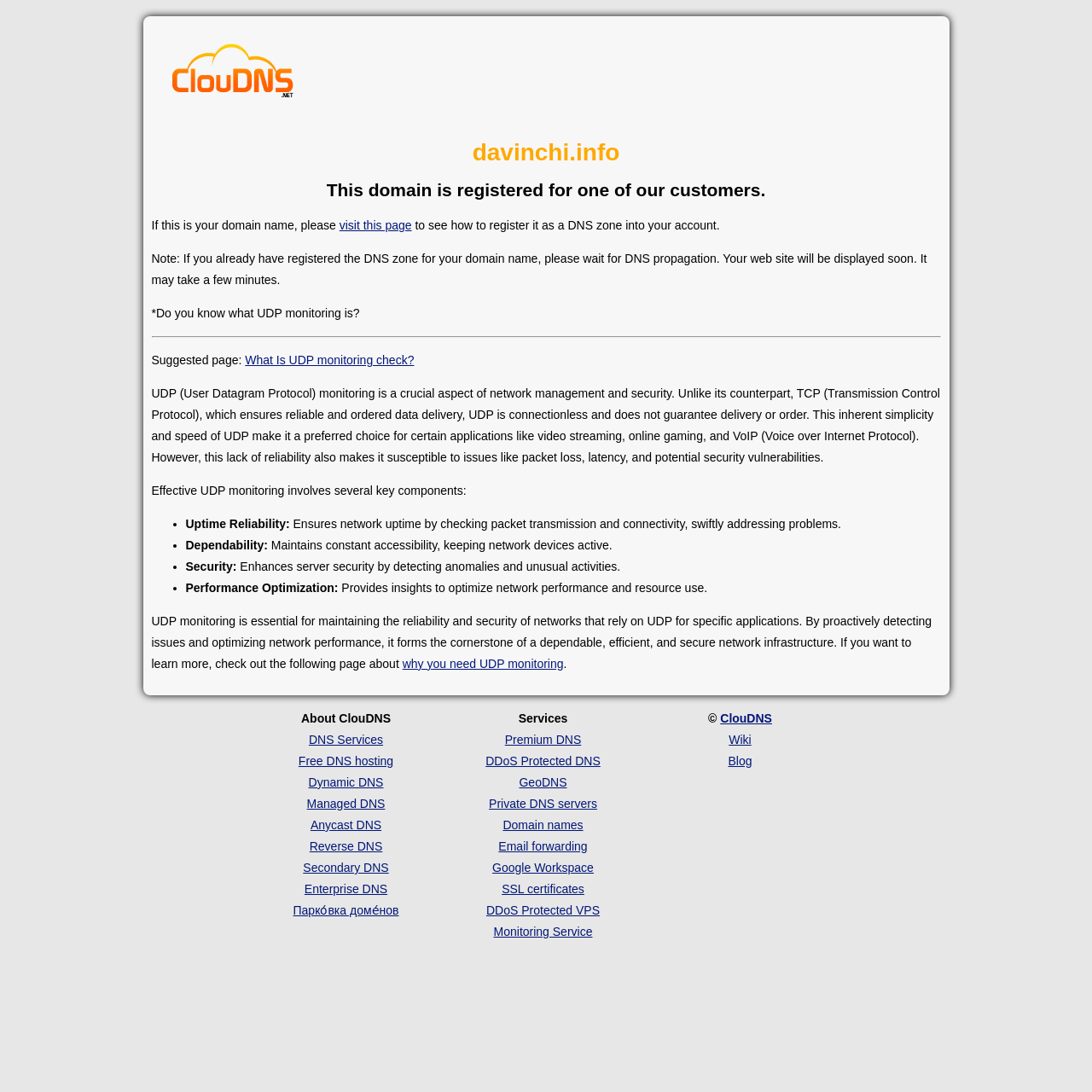Determine the bounding box for the UI element as described: "Web Apps by Viparious". The coordinates should be represented as four float numbers between 0 and 1, formatted as [left, top, right, bottom].

None